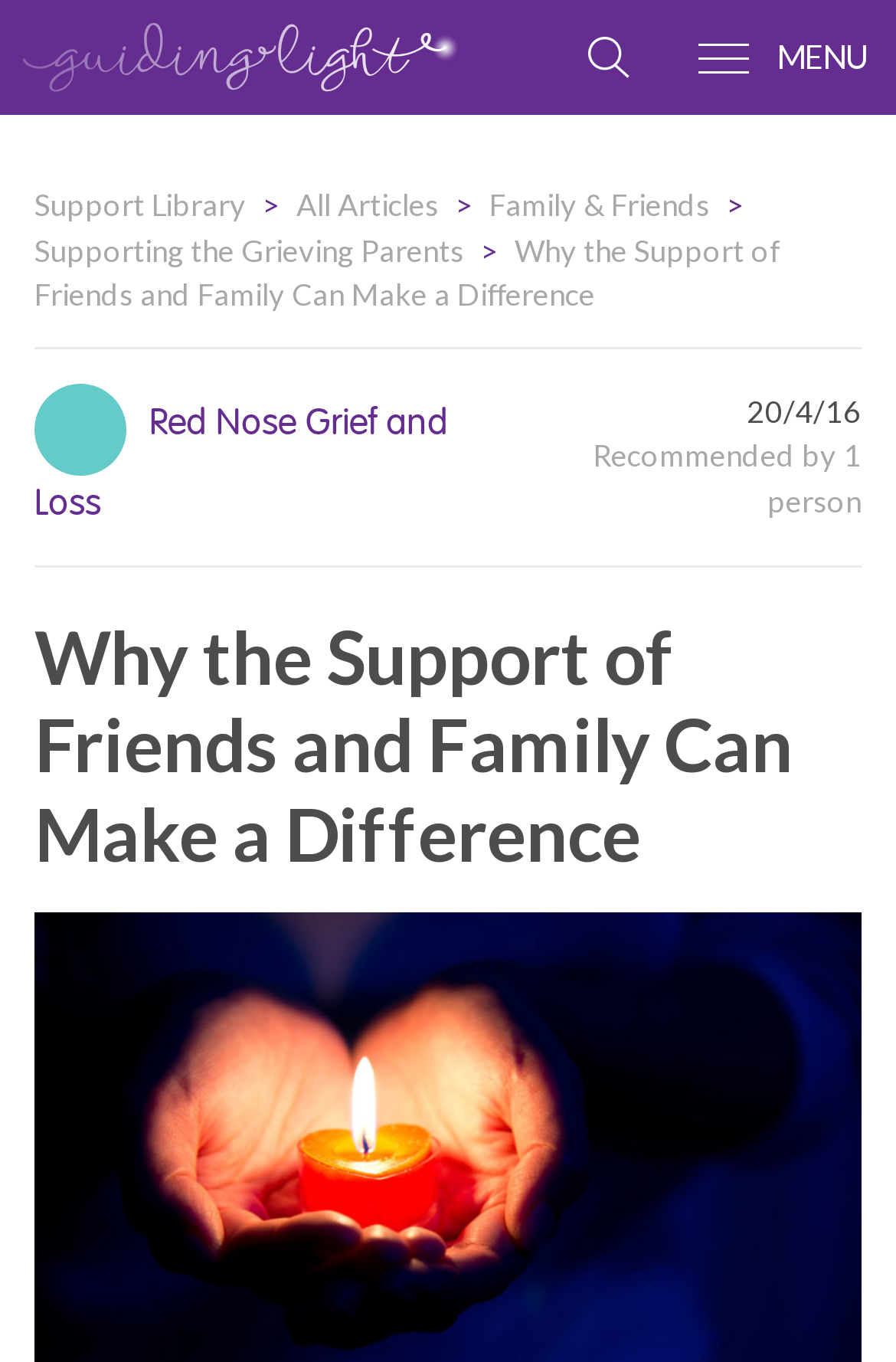Please extract the webpage's main title and generate its text content.

Why the Support of Friends and Family Can Make a Difference